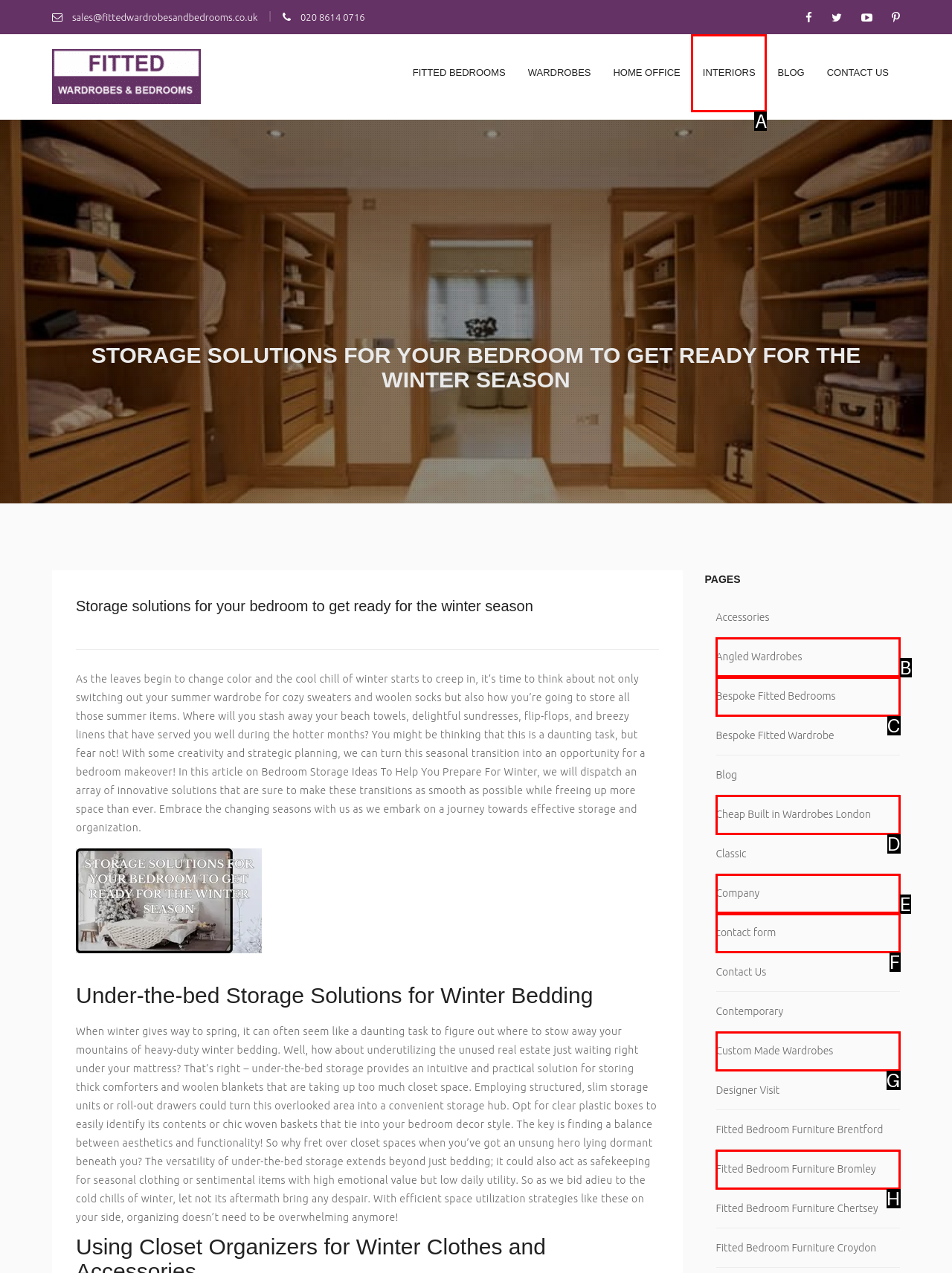Select the letter of the HTML element that best fits the description: Cheap Built in Wardrobes London
Answer with the corresponding letter from the provided choices.

D